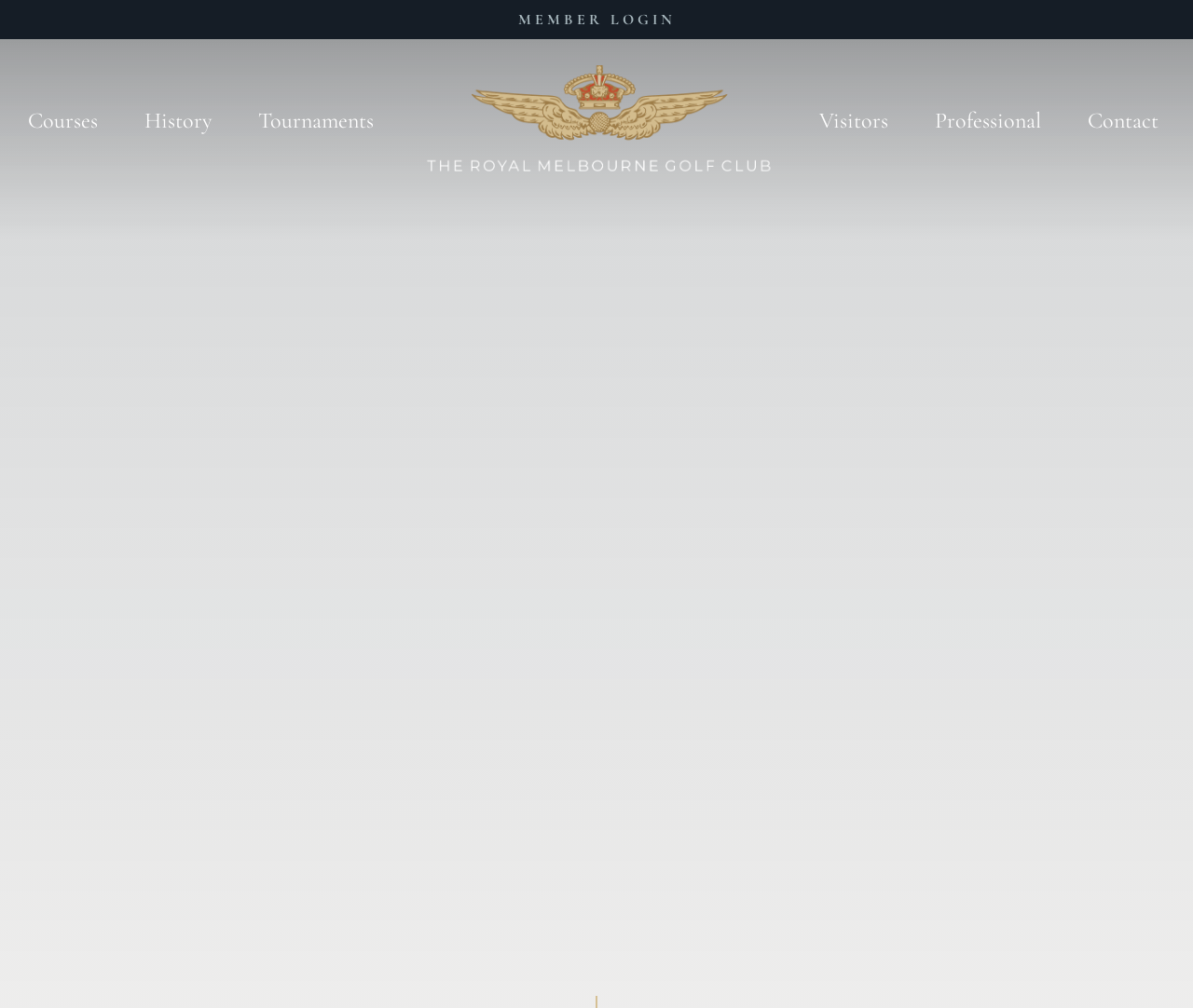Please find the bounding box coordinates of the element's region to be clicked to carry out this instruction: "contact the golf club".

[0.912, 0.105, 0.971, 0.135]